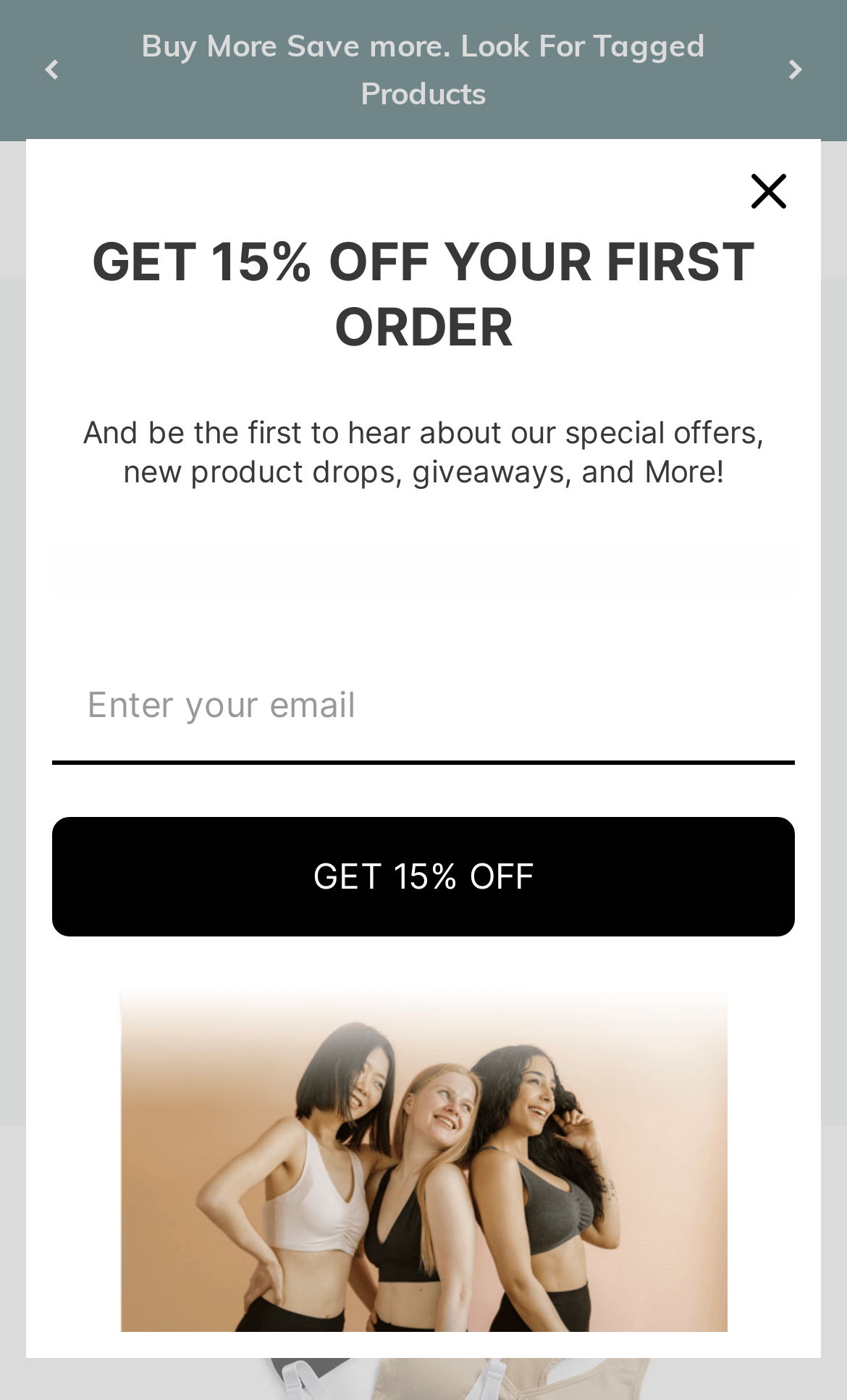Identify and provide the main heading of the webpage.

The Alternatives to Underwire Bras - Understanding Your Options